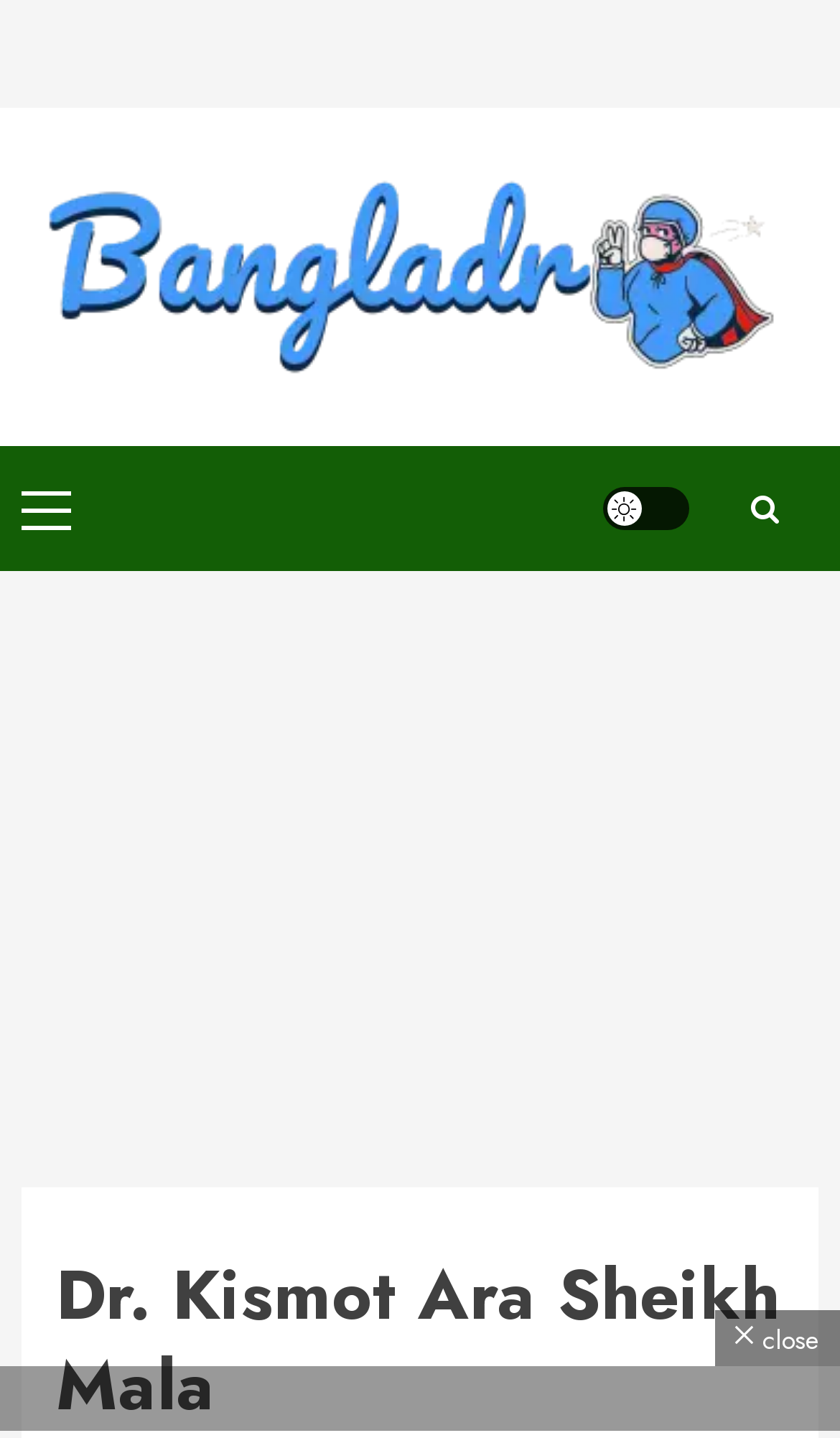What is the website's name?
Refer to the image and provide a one-word or short phrase answer.

BanglaDr.Com